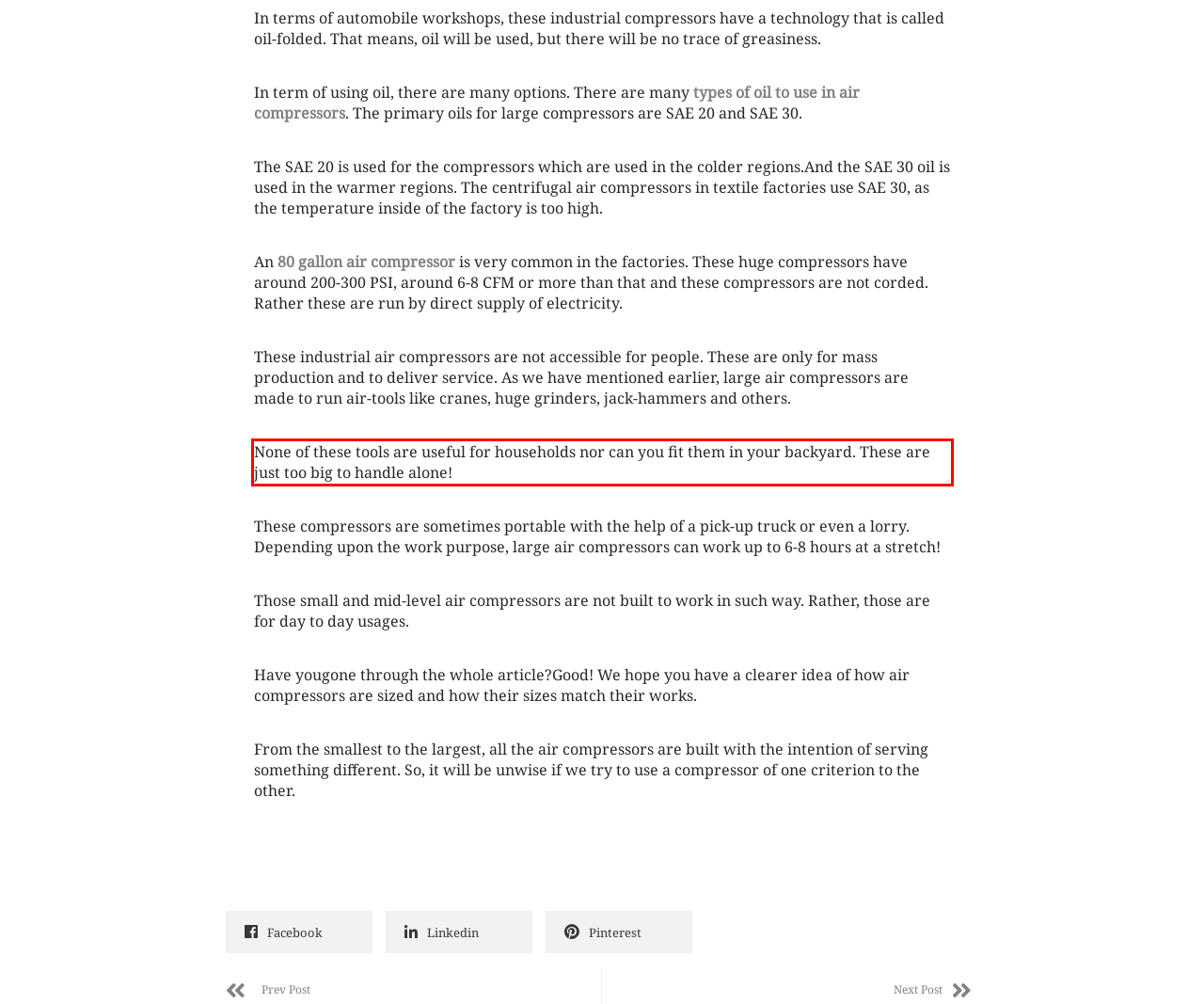Analyze the red bounding box in the provided webpage screenshot and generate the text content contained within.

None of these tools are useful for households nor can you fit them in your backyard. These are just too big to handle alone!